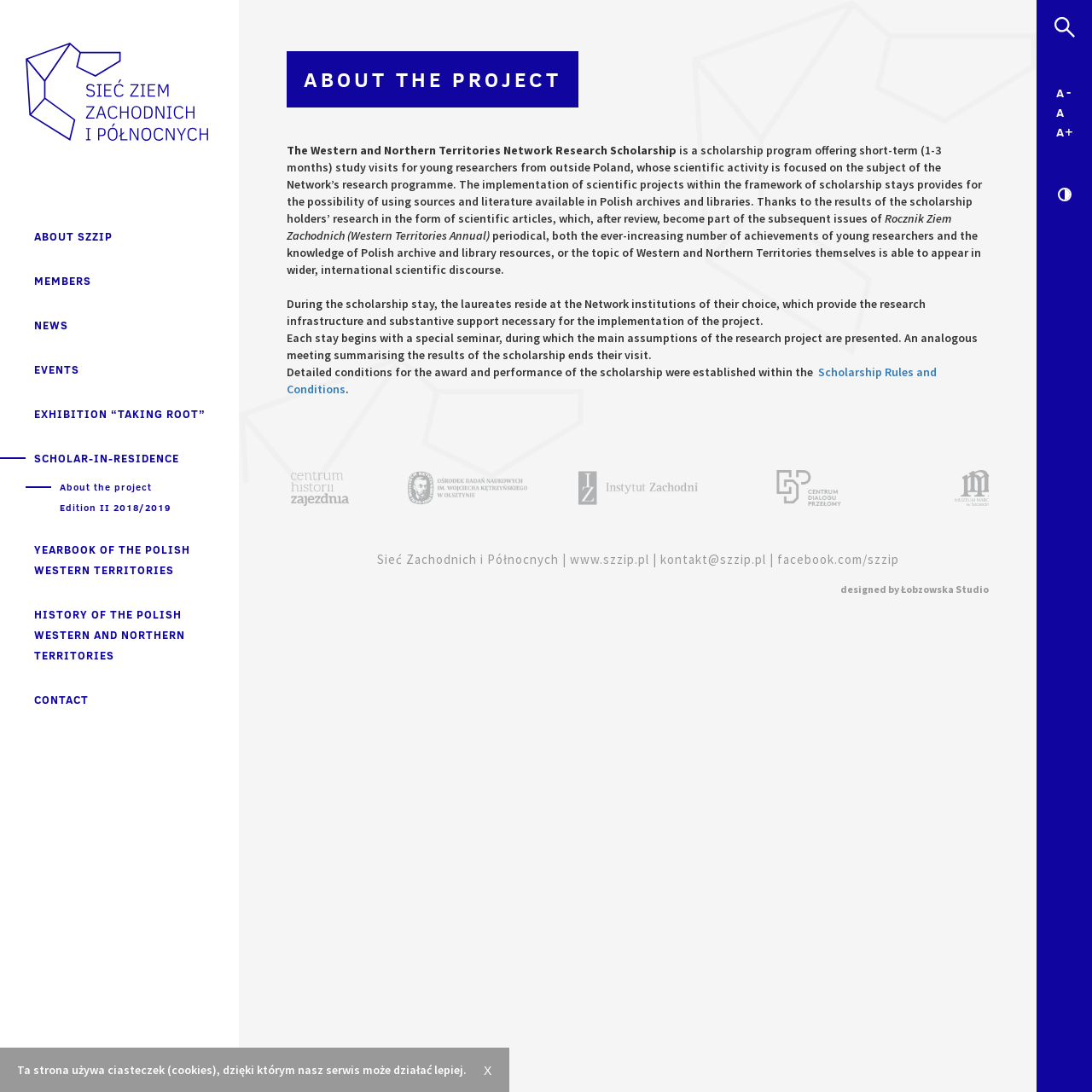Given the element description "Łobzowska Studio" in the screenshot, predict the bounding box coordinates of that UI element.

[0.825, 0.534, 0.905, 0.546]